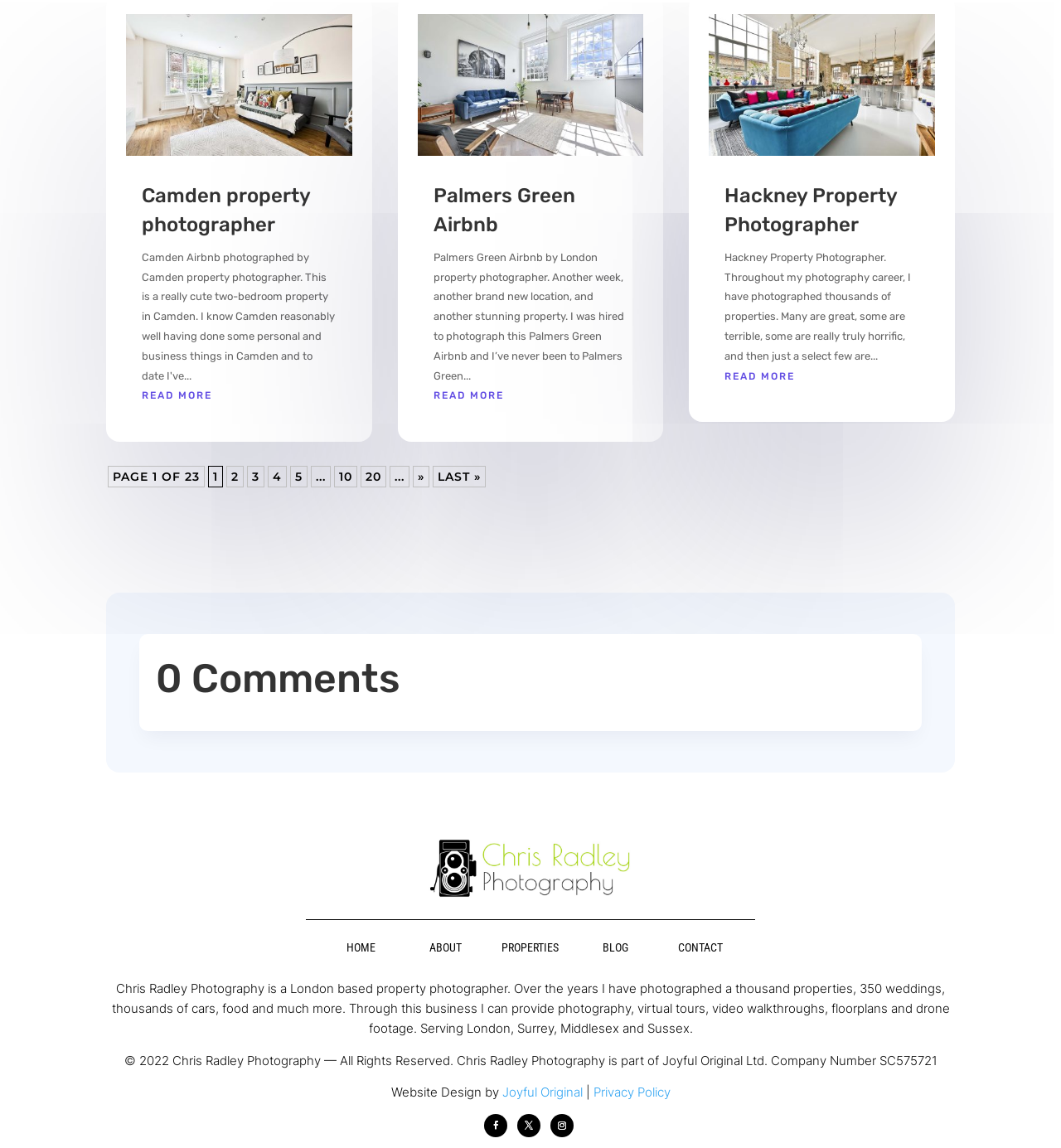Please find the bounding box coordinates of the element that you should click to achieve the following instruction: "Click on Next Page". The coordinates should be presented as four float numbers between 0 and 1: [left, top, right, bottom].

[0.389, 0.406, 0.405, 0.425]